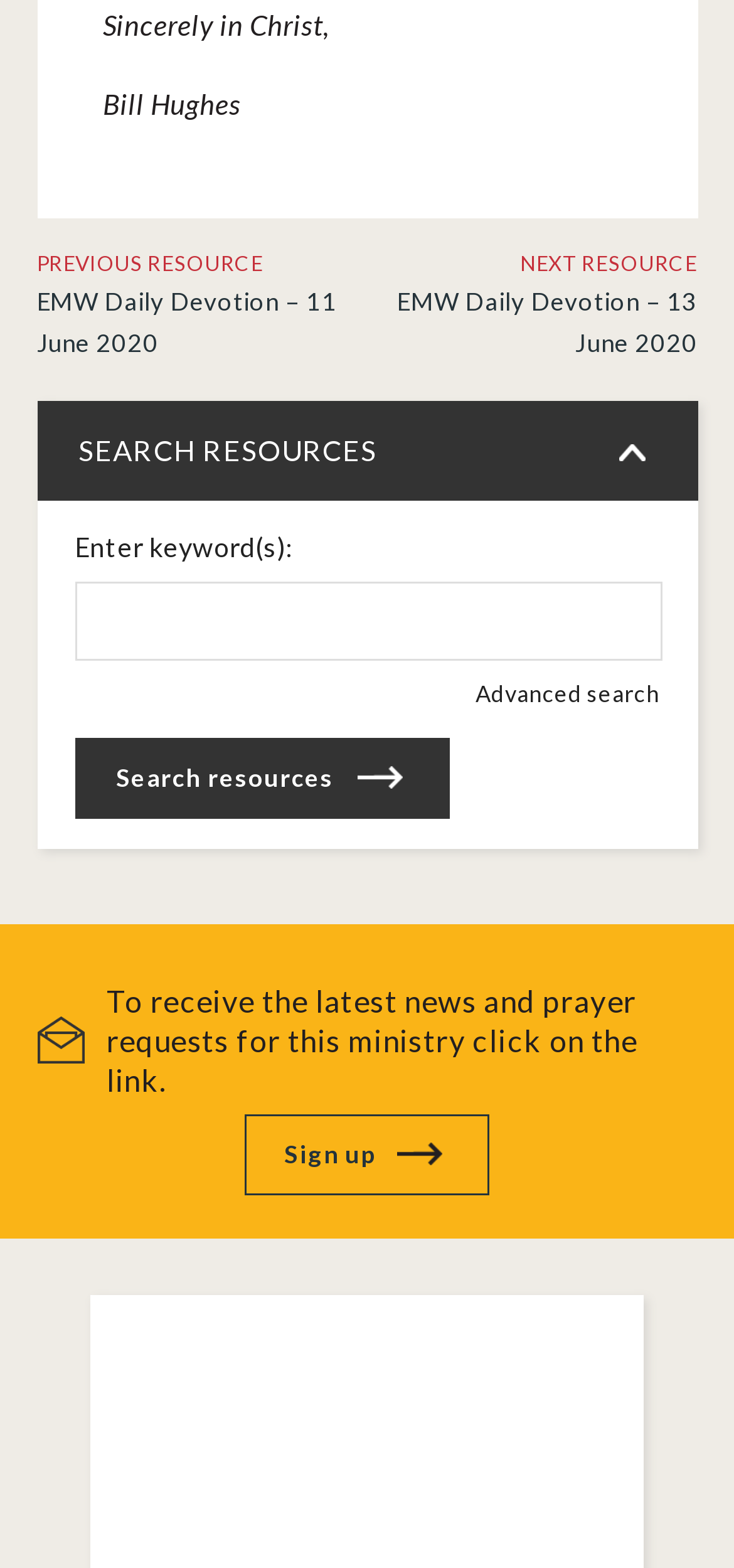What is the link 'Sign up' for?
Carefully examine the image and provide a detailed answer to the question.

The link 'Sign up' is part of a section that says 'To receive the latest news and prayer requests for this ministry click on the link', indicating that it is used to sign up for receiving the latest news and prayer requests for the ministry.